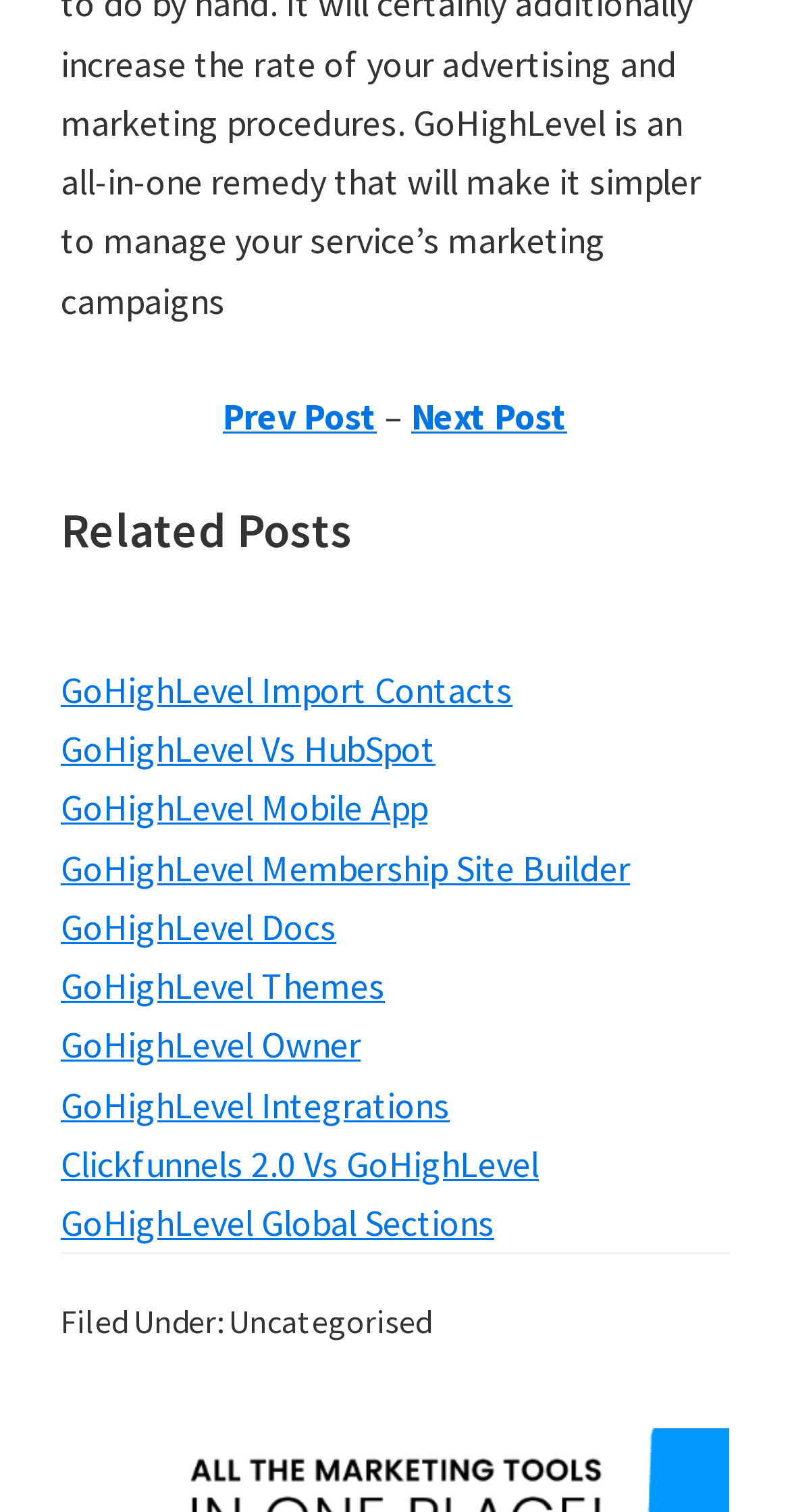Locate the bounding box coordinates of the clickable region necessary to complete the following instruction: "learn about GoHighLevel Import Contacts". Provide the coordinates in the format of four float numbers between 0 and 1, i.e., [left, top, right, bottom].

[0.077, 0.441, 0.649, 0.471]